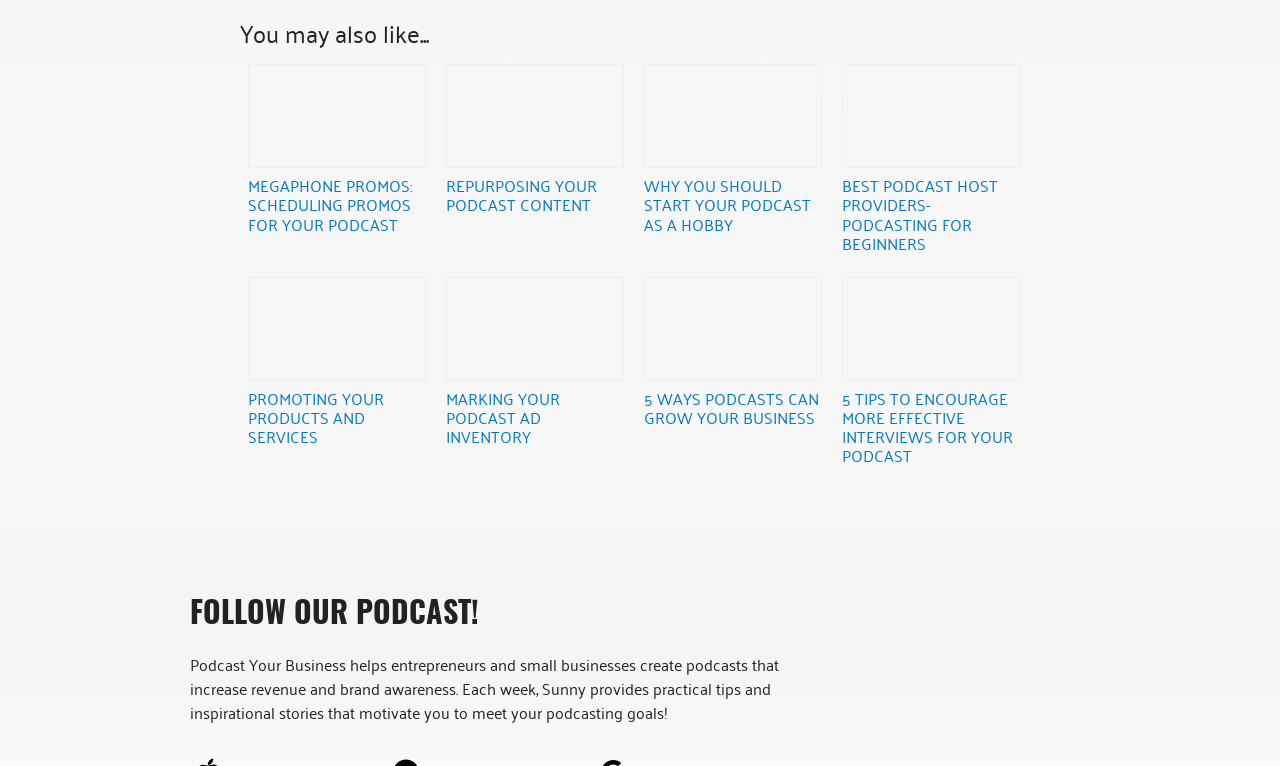Pinpoint the bounding box coordinates of the element that must be clicked to accomplish the following instruction: "Follow 'FOLLOW OUR PODCAST!' link". The coordinates should be in the format of four float numbers between 0 and 1, i.e., [left, top, right, bottom].

[0.148, 0.783, 0.645, 0.822]